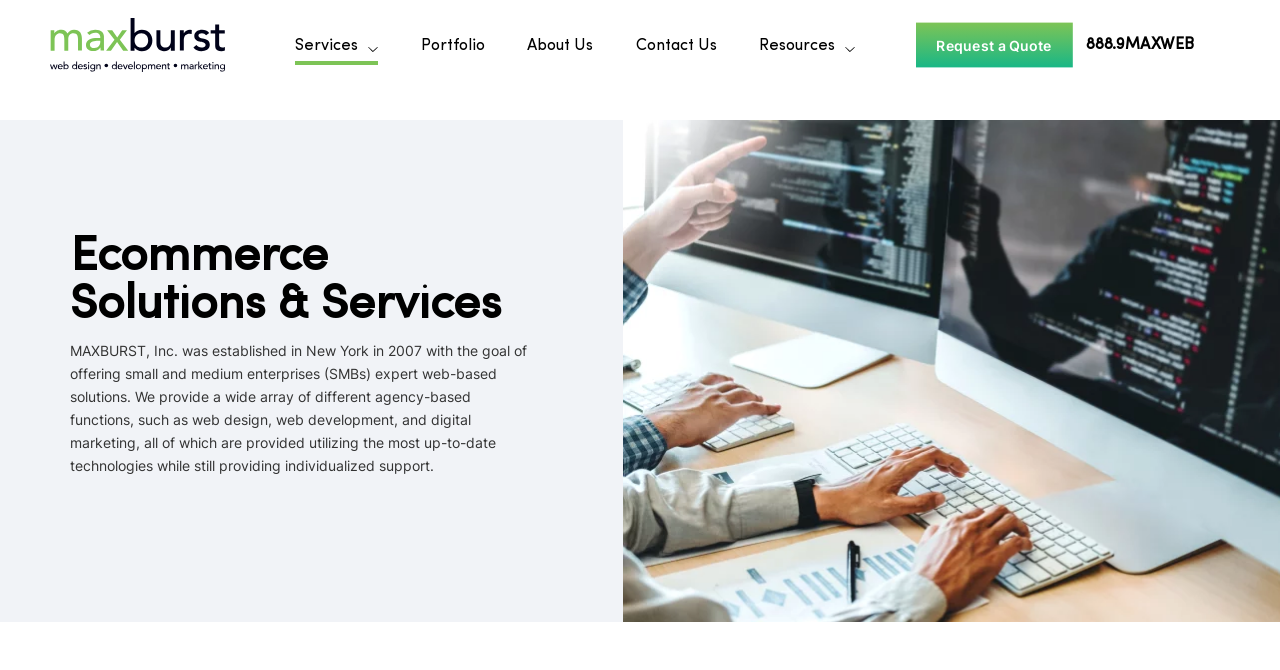Respond to the following question with a brief word or phrase:
What is the phone number?

888.9MAXWEB